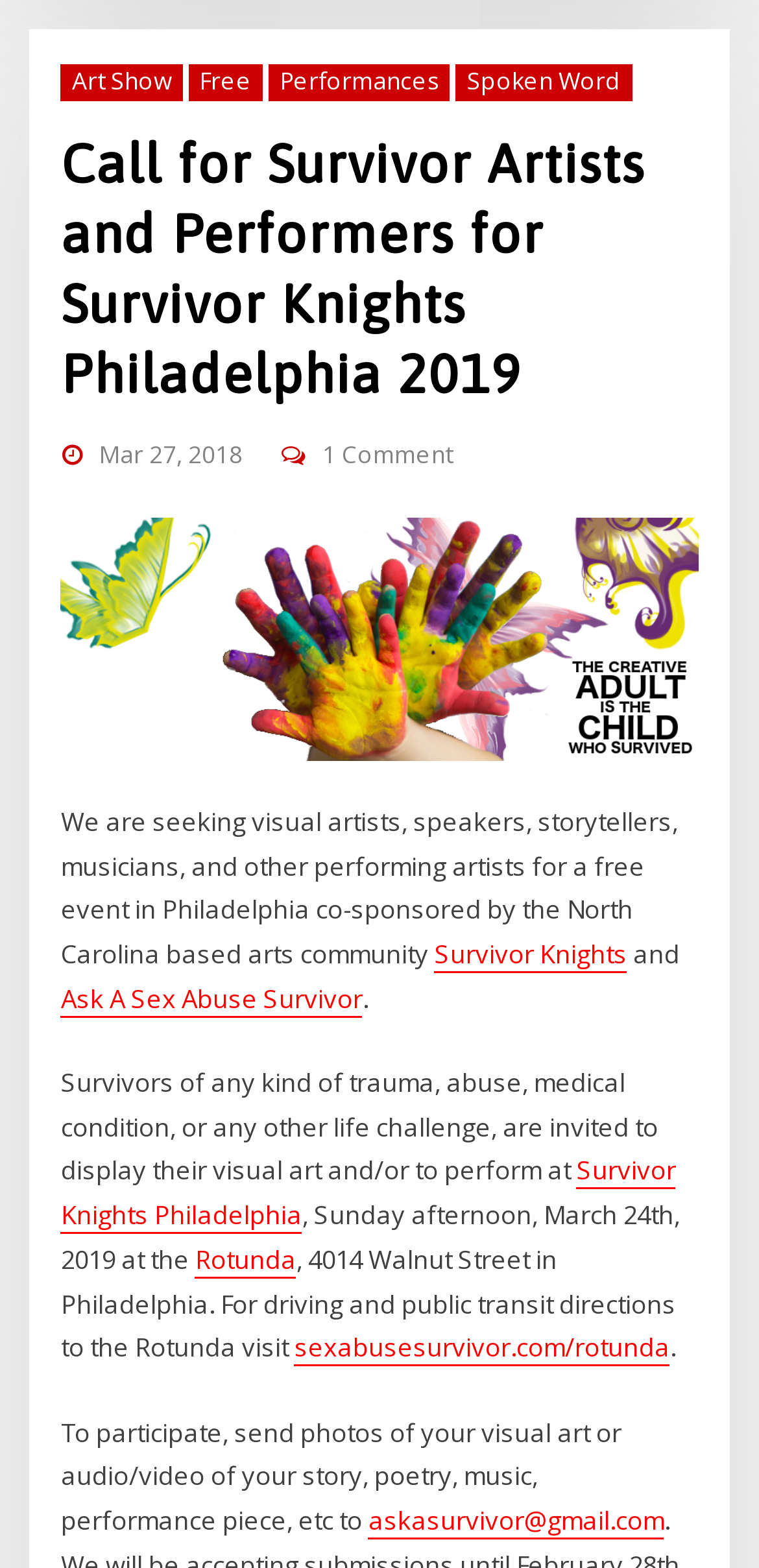Please specify the bounding box coordinates of the element that should be clicked to execute the given instruction: 'Click the Quran.com menu'. Ensure the coordinates are four float numbers between 0 and 1, expressed as [left, top, right, bottom].

None